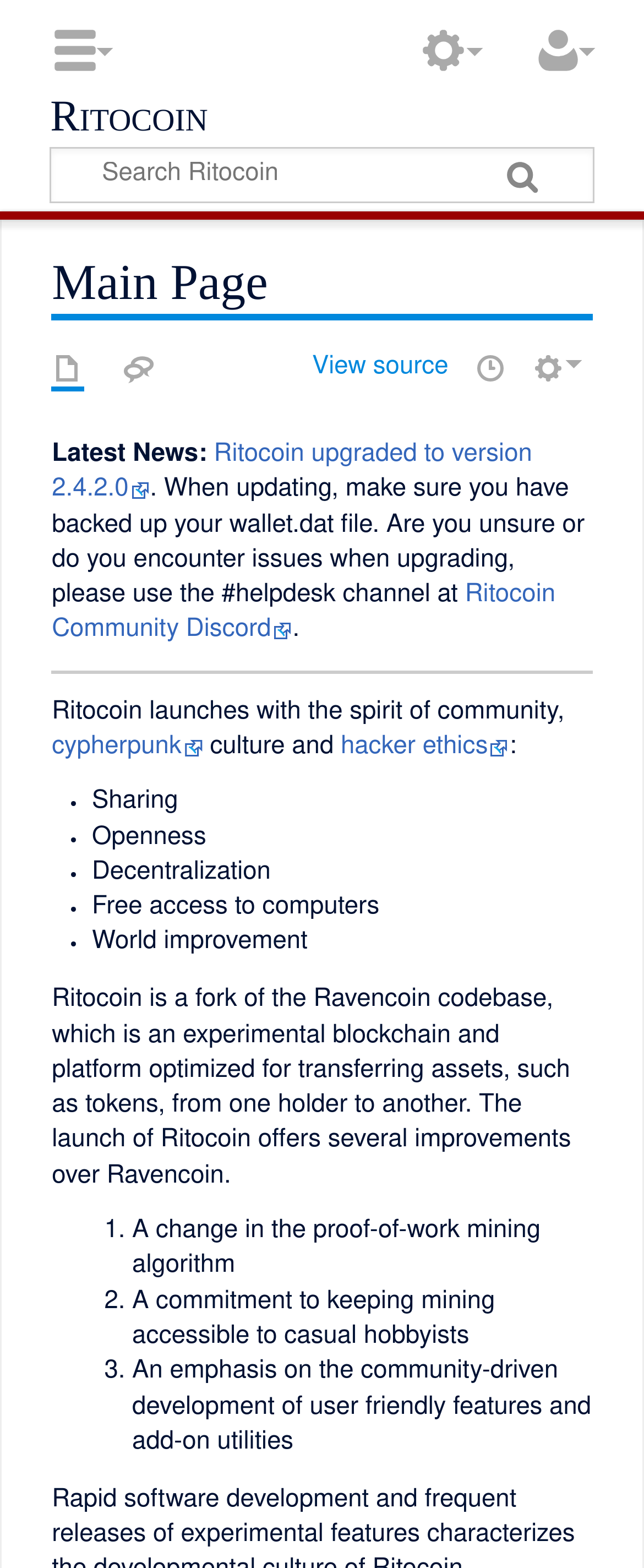Please specify the bounding box coordinates of the area that should be clicked to accomplish the following instruction: "View source of the page". The coordinates should consist of four float numbers between 0 and 1, i.e., [left, top, right, bottom].

[0.485, 0.227, 0.696, 0.243]